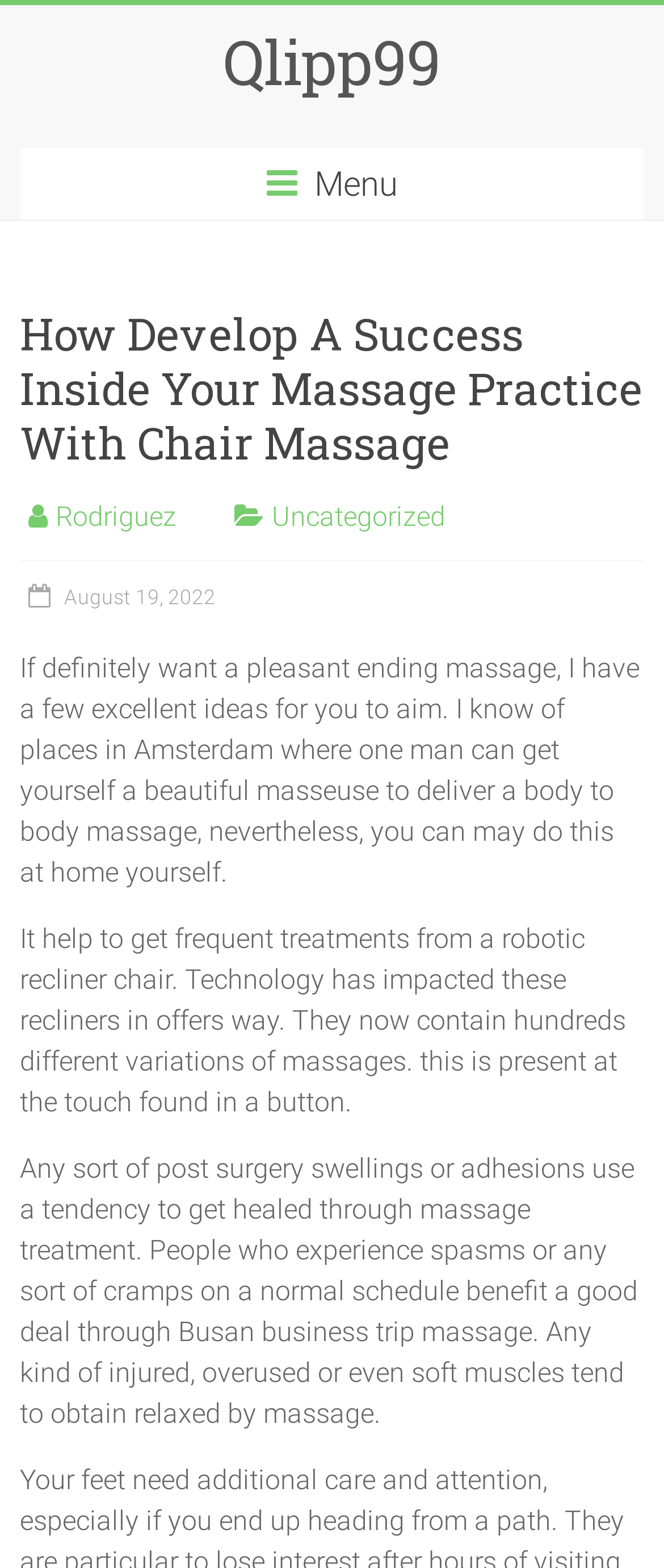What is the purpose of frequent treatments from a robotic recliner chair?
Relying on the image, give a concise answer in one word or a brief phrase.

Get a pleasant ending massage